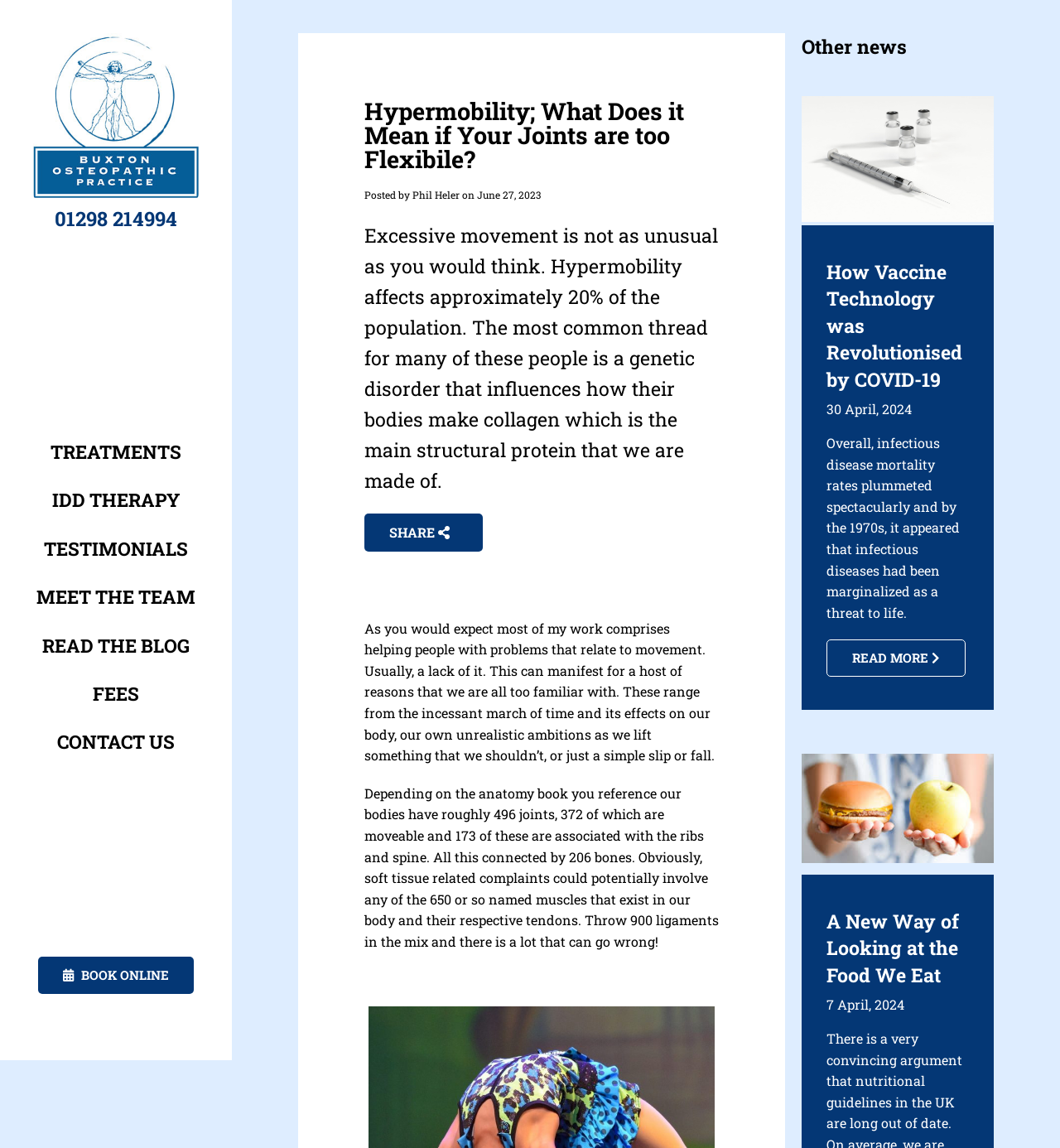Please specify the bounding box coordinates in the format (top-left x, top-left y, bottom-right x, bottom-right y), with values ranging from 0 to 1. Identify the bounding box for the UI component described as follows: Treatments

[0.0, 0.373, 0.219, 0.415]